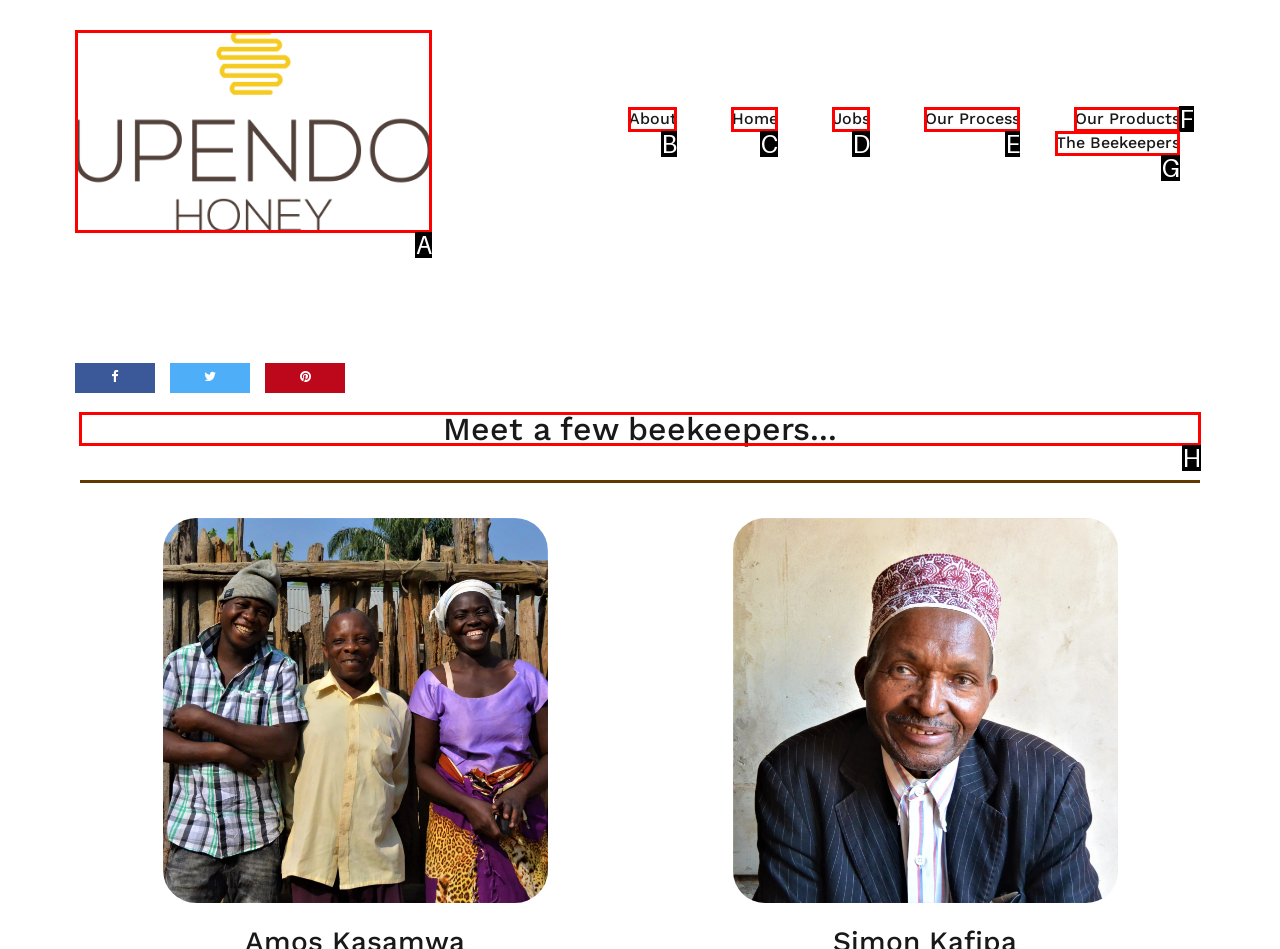Which option should I select to accomplish the task: learn about the beekeepers? Respond with the corresponding letter from the given choices.

H